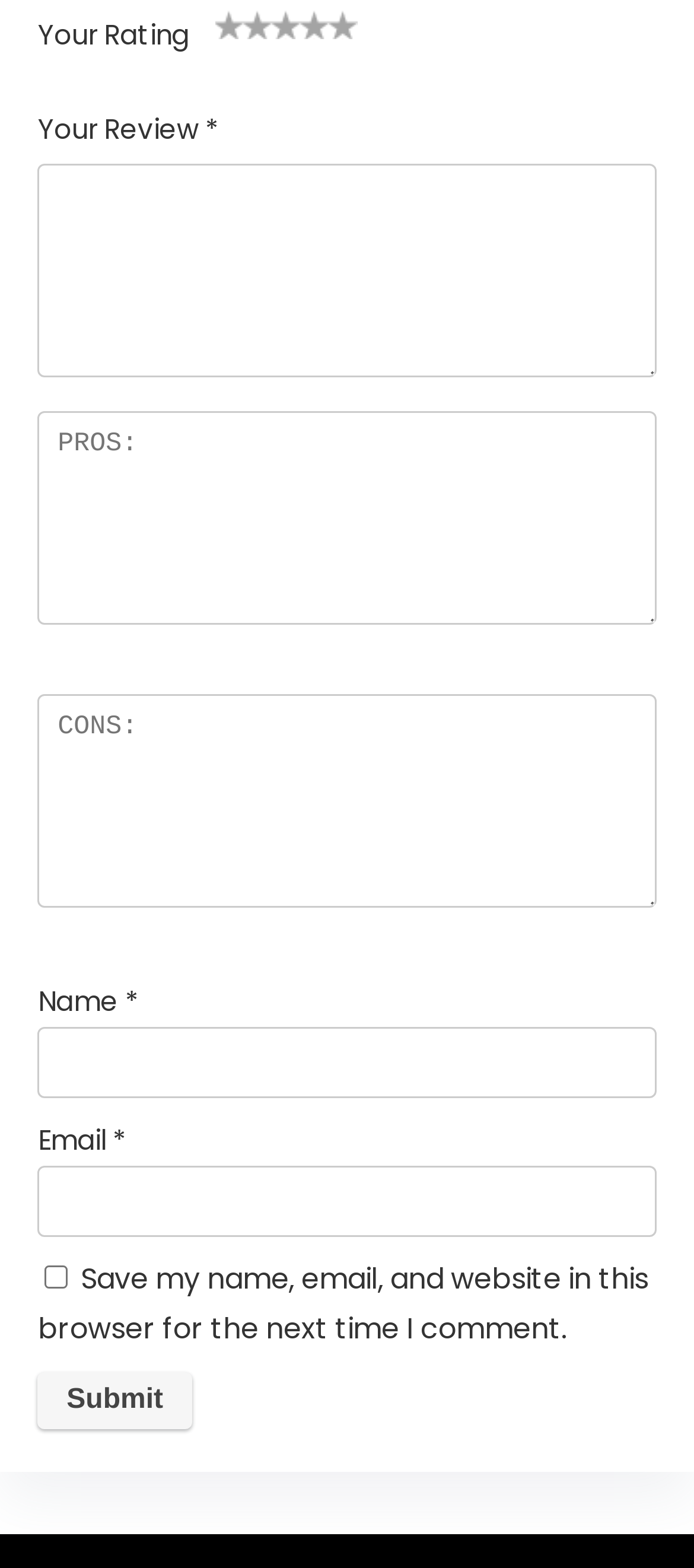Please provide a comprehensive response to the question below by analyzing the image: 
What is the purpose of the checkbox?

The checkbox is labeled 'Save my name, email, and website in this browser for the next time I comment.' which suggests its purpose is to save user data for future comments.